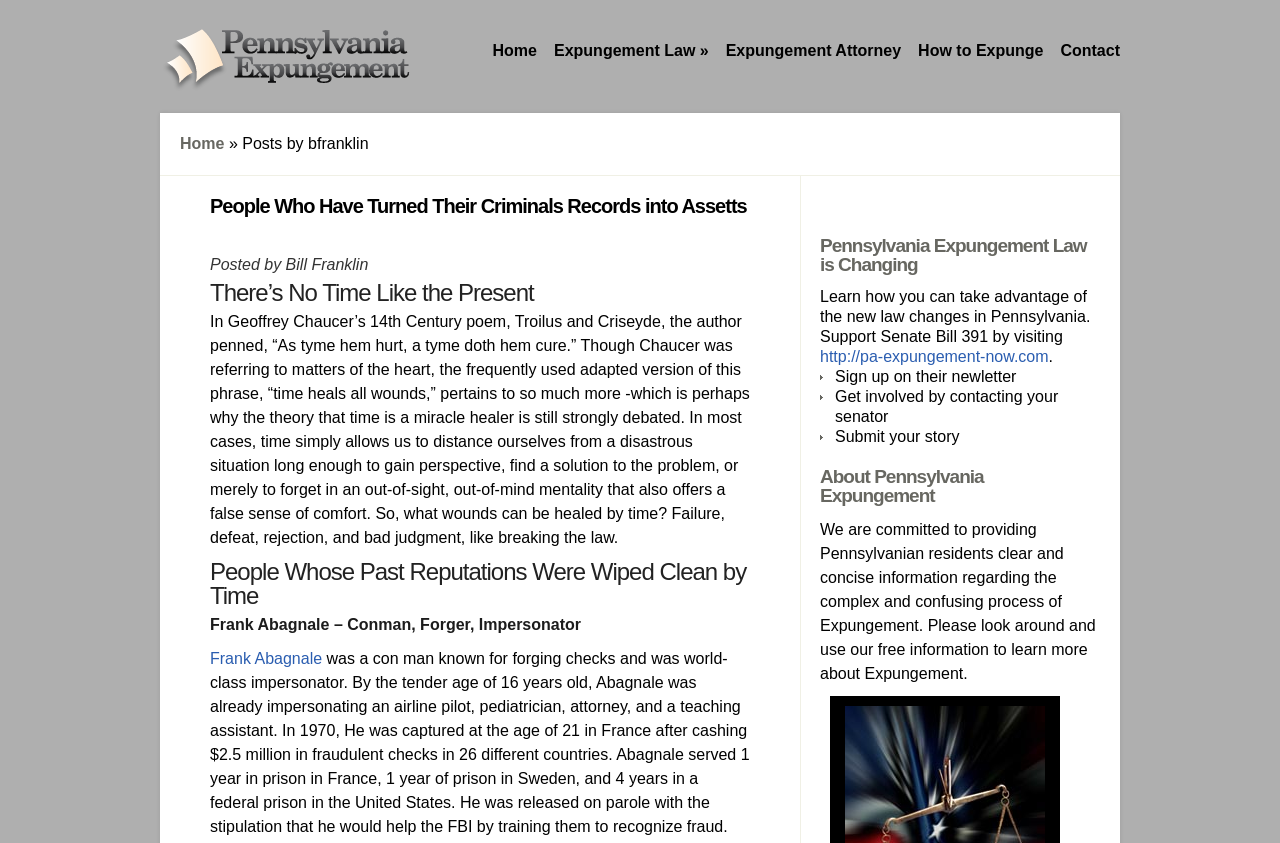What is the purpose of the website?
Using the visual information, answer the question in a single word or phrase.

Providing information on expungement